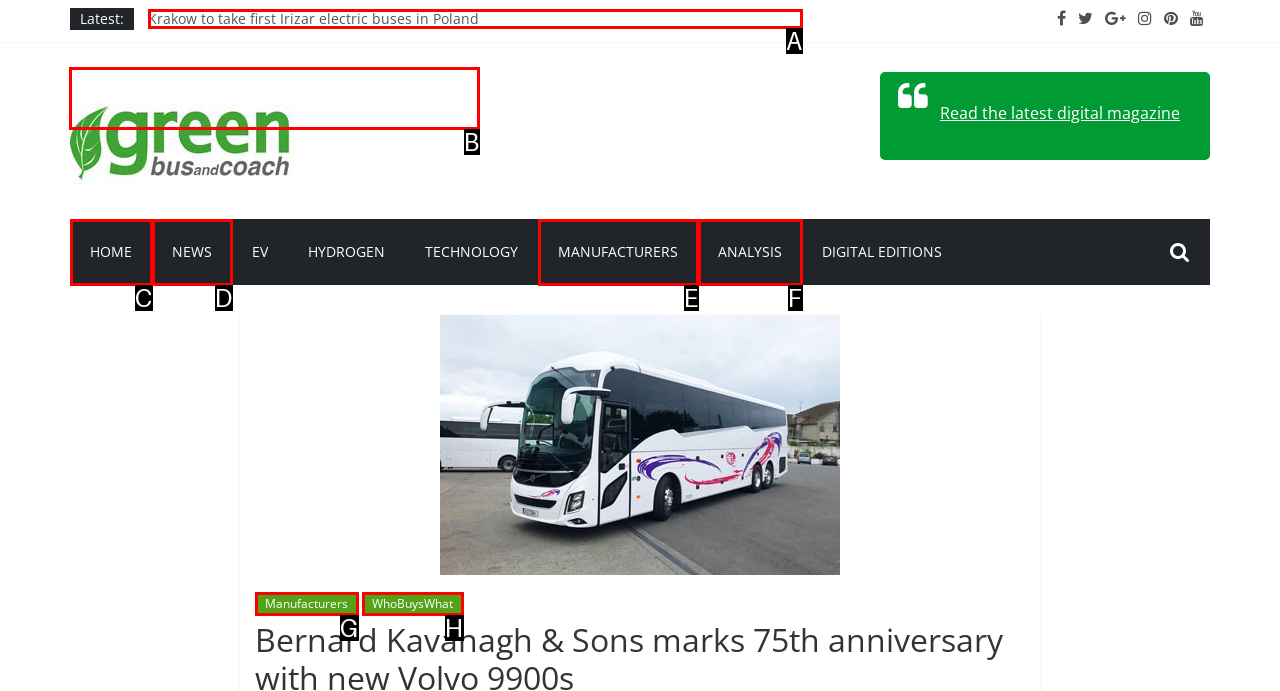Identify the HTML element that matches the description: greenbusandcoach. Provide the letter of the correct option from the choices.

B